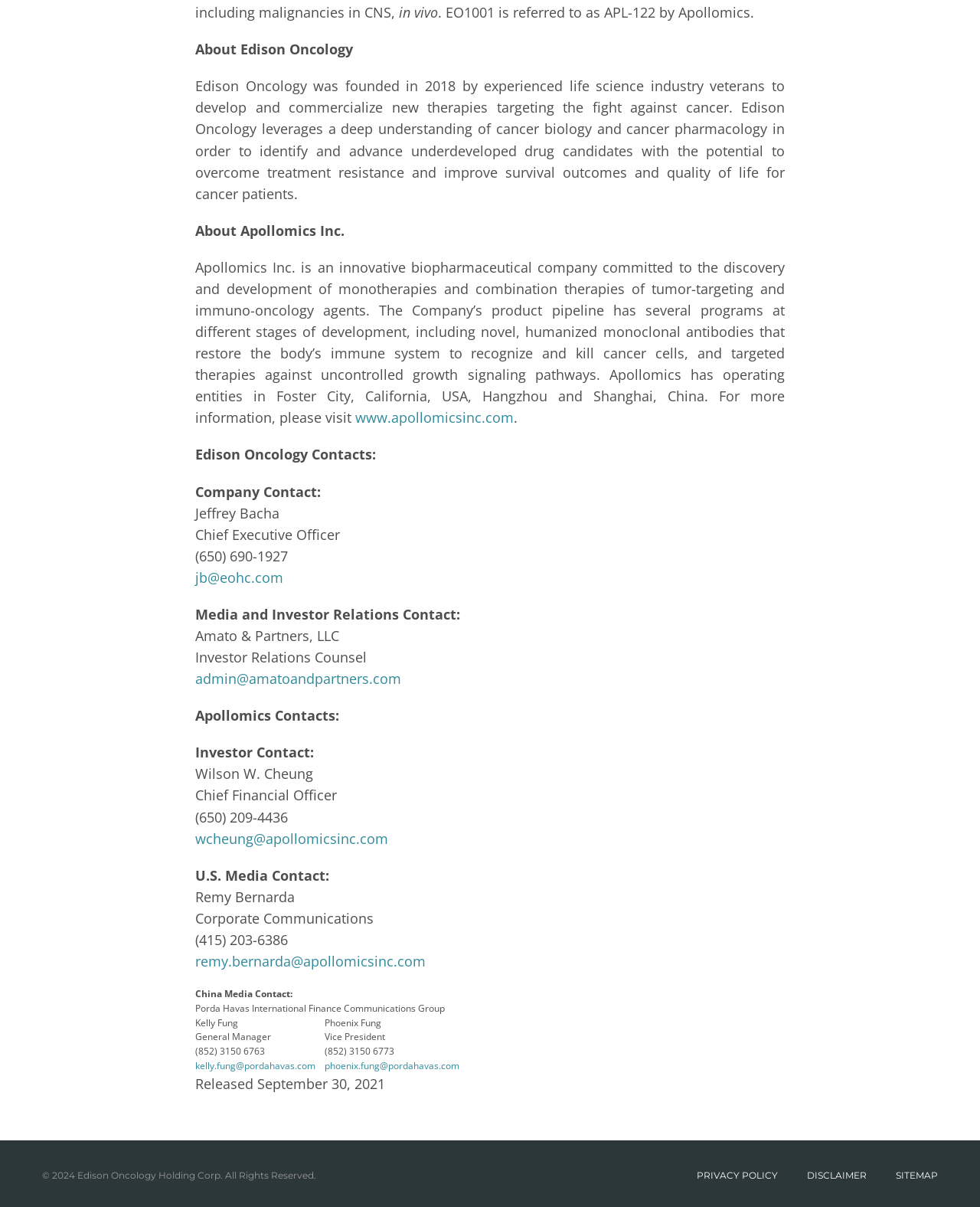Highlight the bounding box coordinates of the region I should click on to meet the following instruction: "visit Apollomics Inc. website".

[0.362, 0.338, 0.524, 0.354]